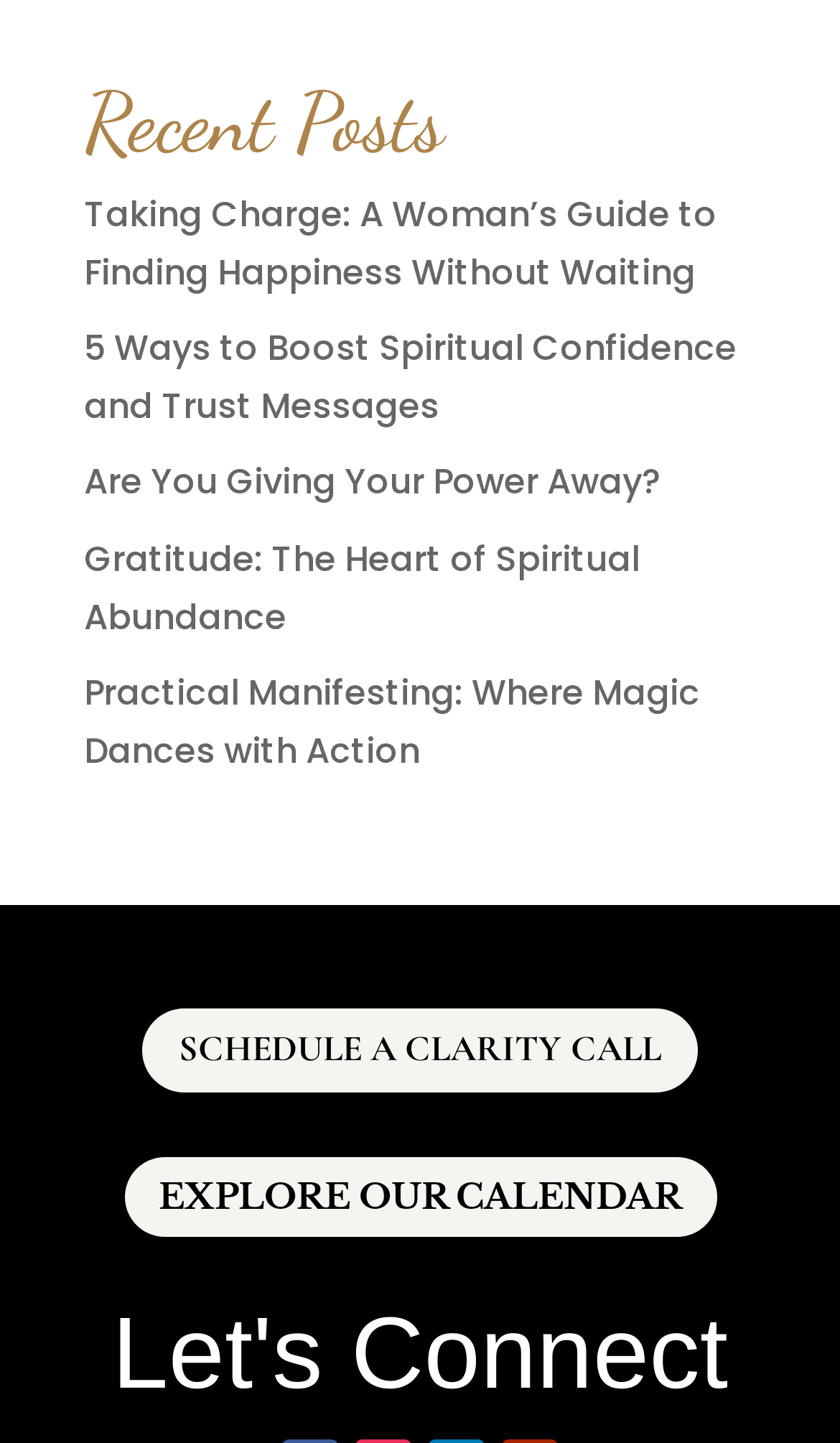Please give a concise answer to this question using a single word or phrase: 
How many call-to-action links are there?

2